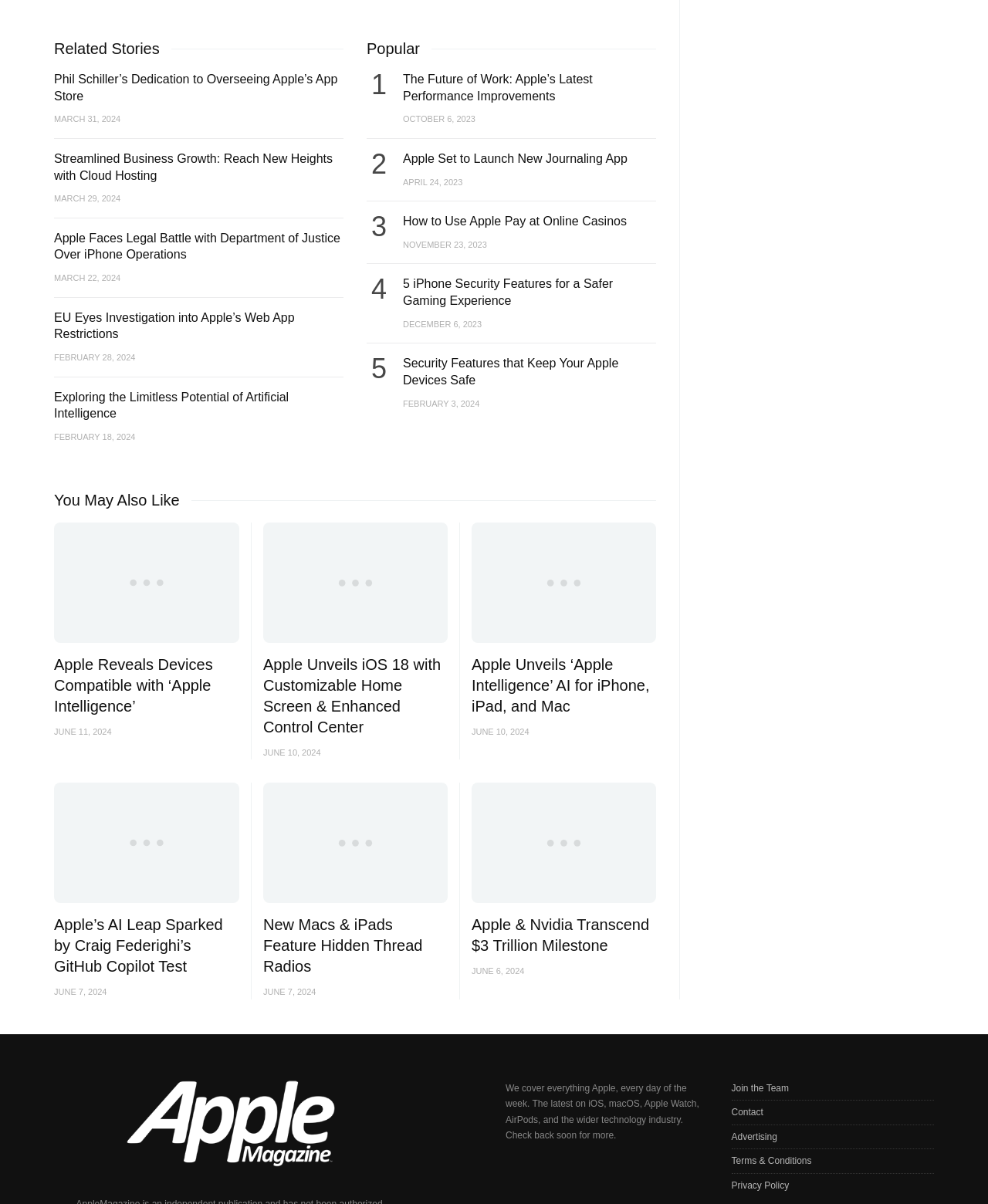Give a short answer using one word or phrase for the question:
What is the date of the article 'EU Eyes Investigation into Apple’s Web App Restrictions'?

FEBRUARY 28, 2024